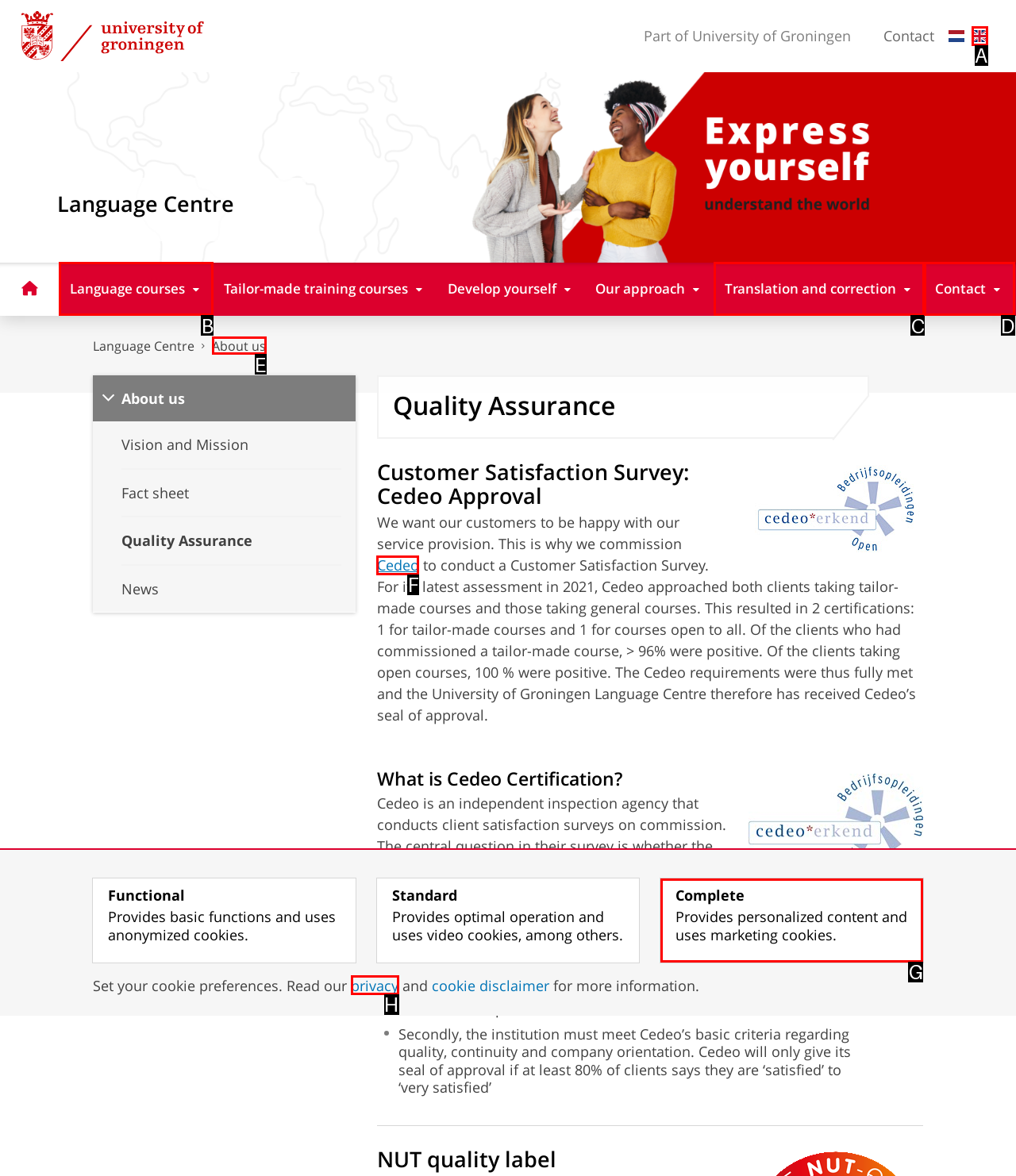Identify the UI element that best fits the description: English
Respond with the letter representing the correct option.

A